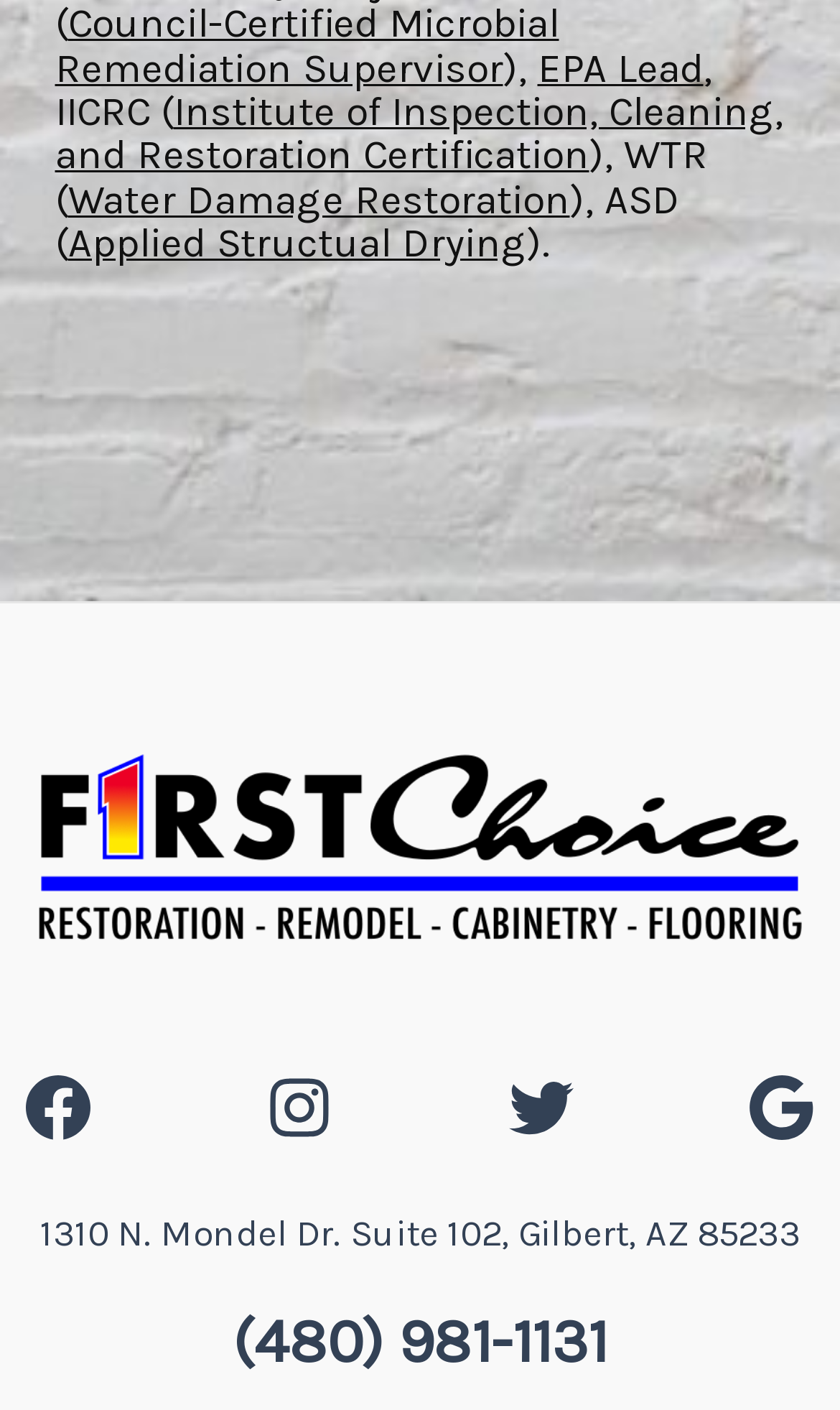How many social media links are present in the footer?
Based on the screenshot, respond with a single word or phrase.

4